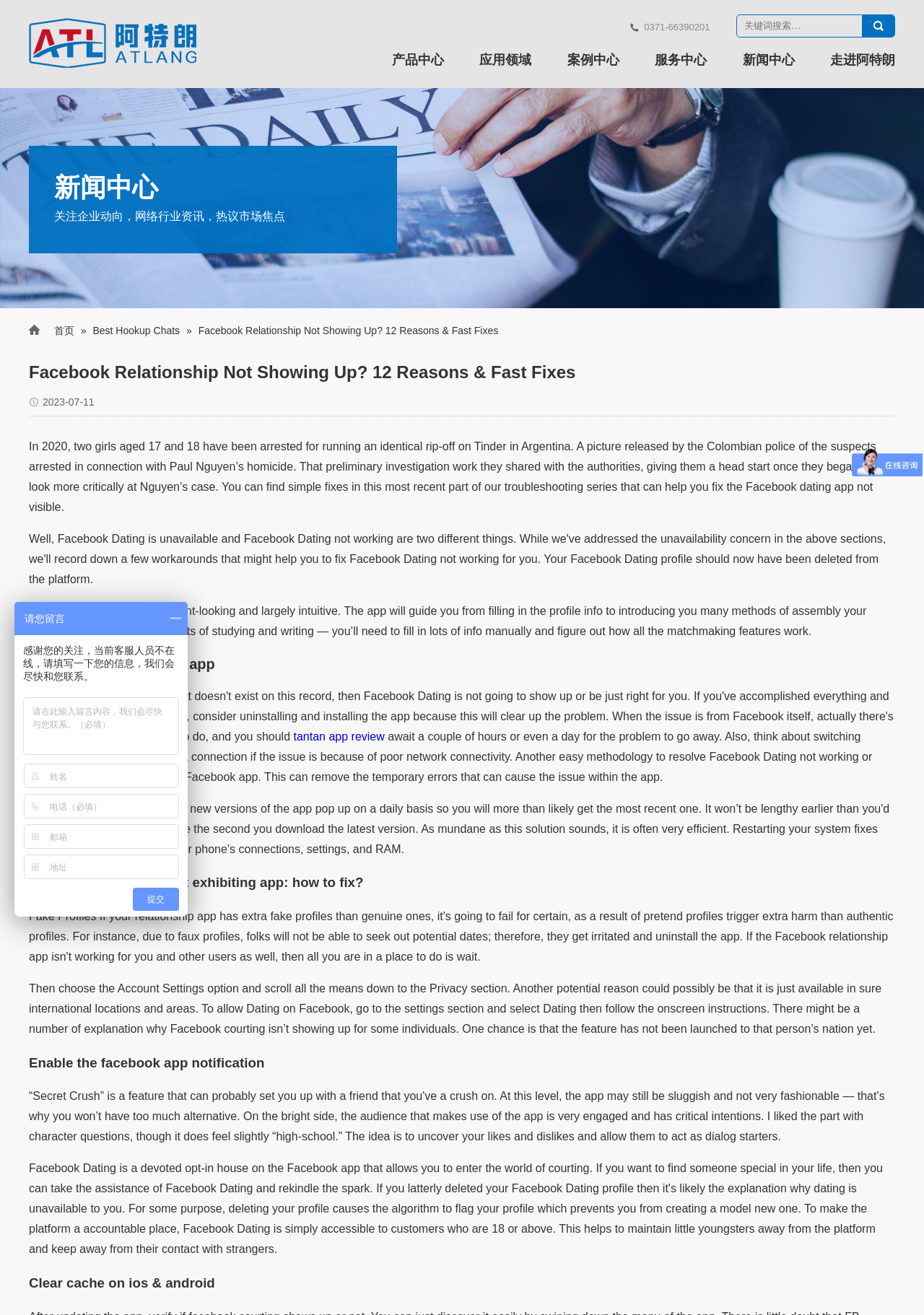Why may Facebook dating not be available to some users?
Look at the image and construct a detailed response to the question.

One of the reasons why Facebook dating may not be available to some users is that it may not have been launched in their country, as mentioned in the article. This could be due to various reasons such as regulatory issues or market restrictions.